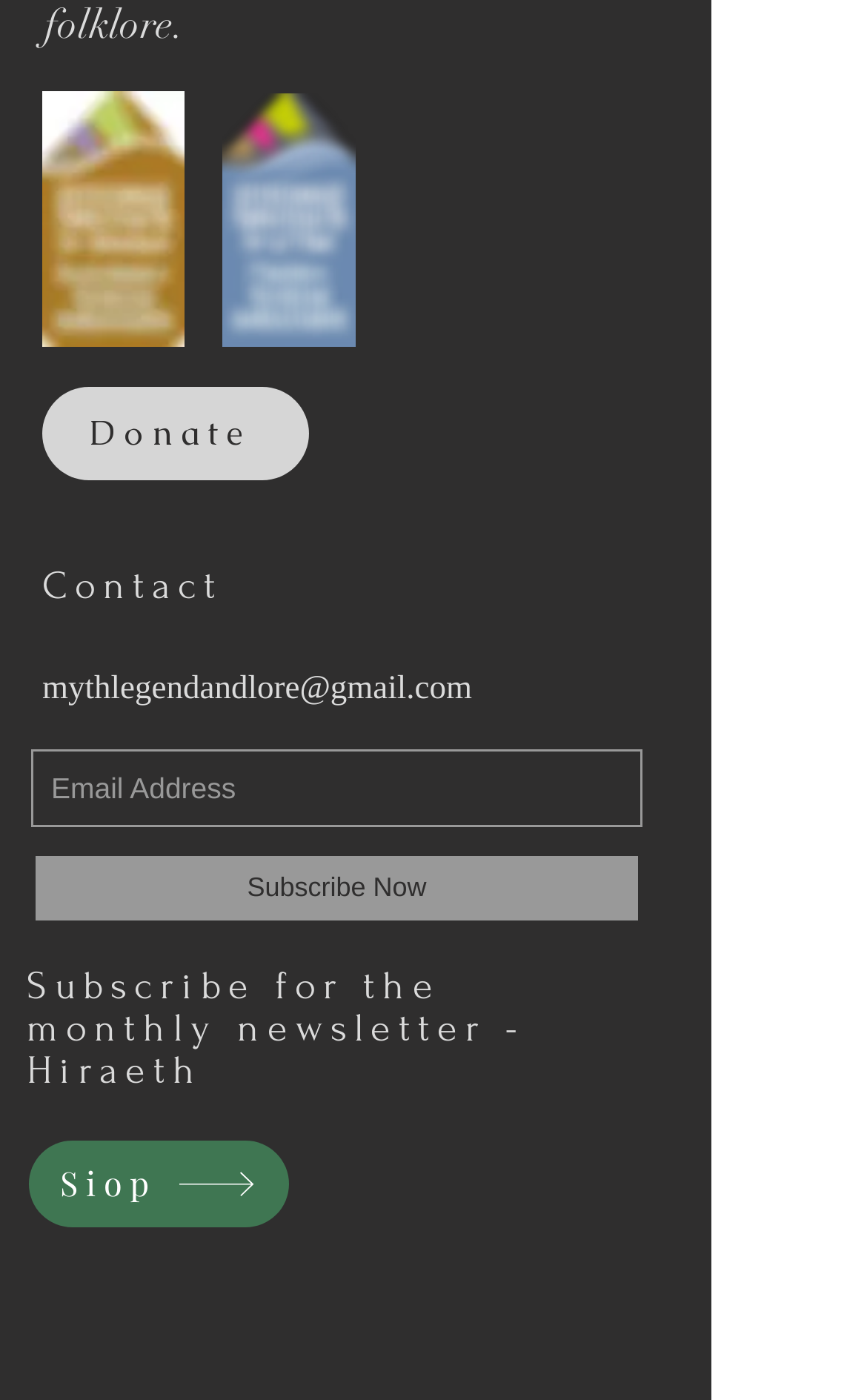Please find the bounding box coordinates of the element that you should click to achieve the following instruction: "Click the Subscribe Now button". The coordinates should be presented as four float numbers between 0 and 1: [left, top, right, bottom].

[0.036, 0.608, 0.741, 0.661]